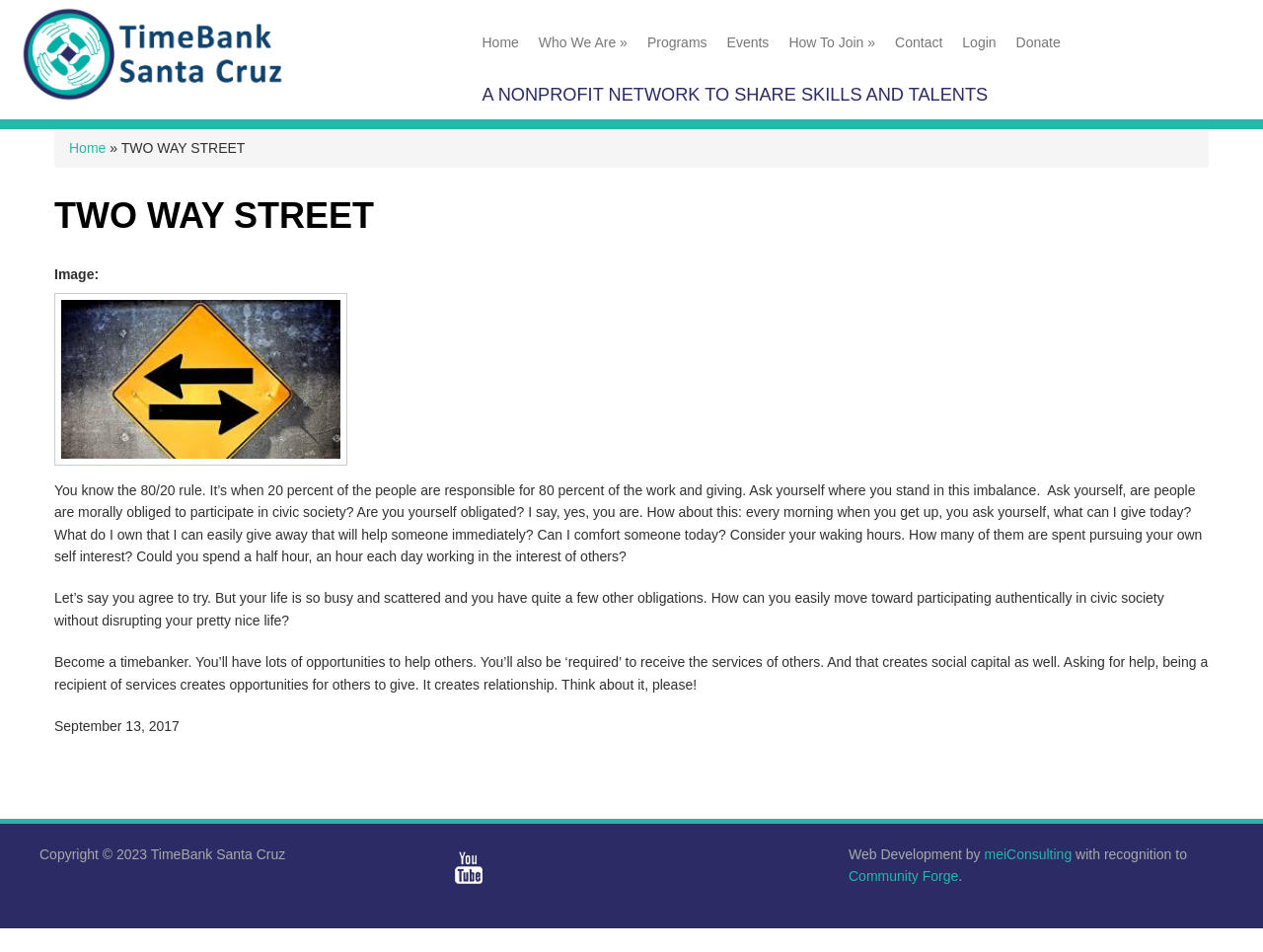Please specify the bounding box coordinates of the region to click in order to perform the following instruction: "Click the 'Home' link at the top left".

[0.016, 0.095, 0.238, 0.112]